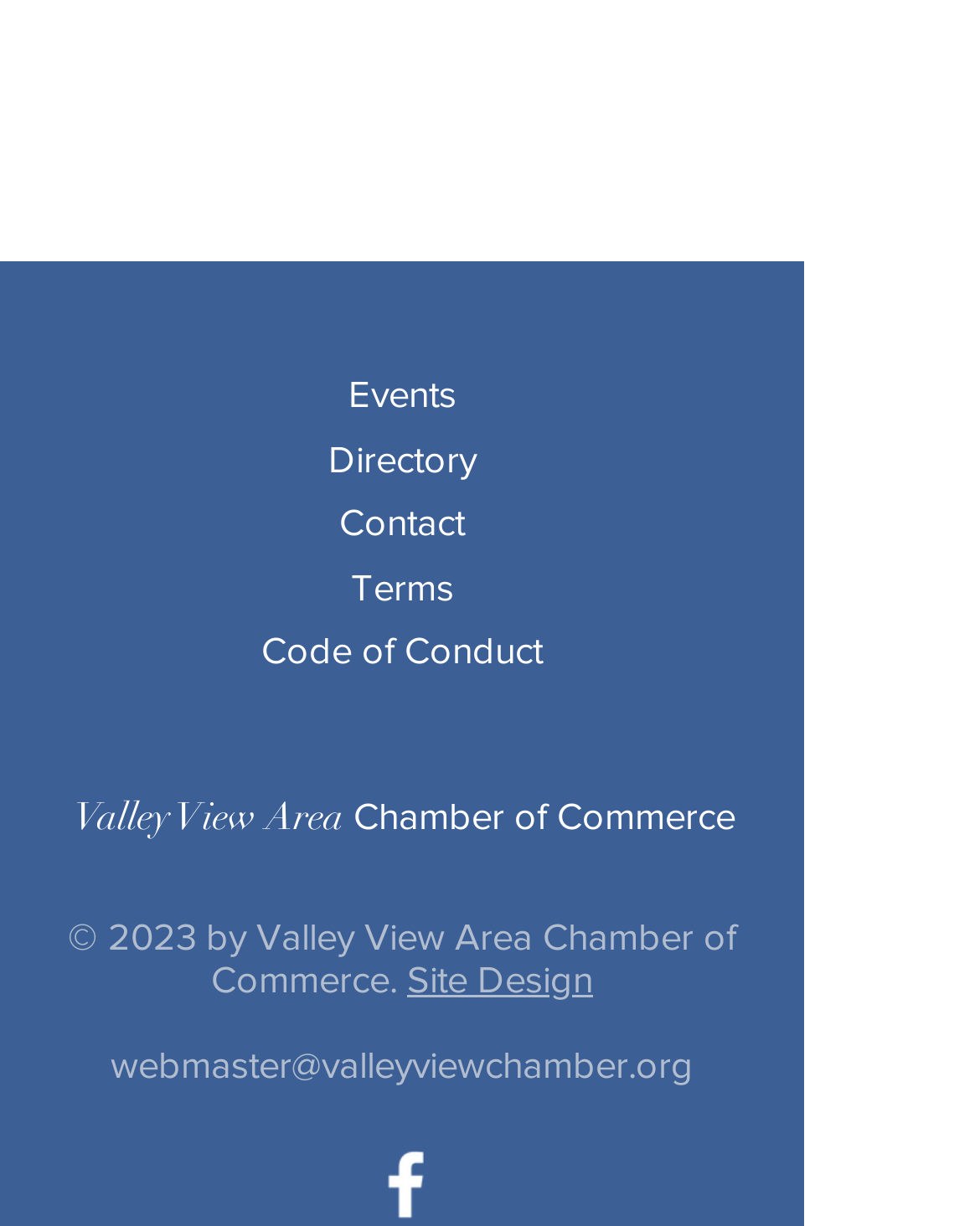Find the bounding box coordinates for the element described here: "Abbestraße 17, 10587 Berlin".

None